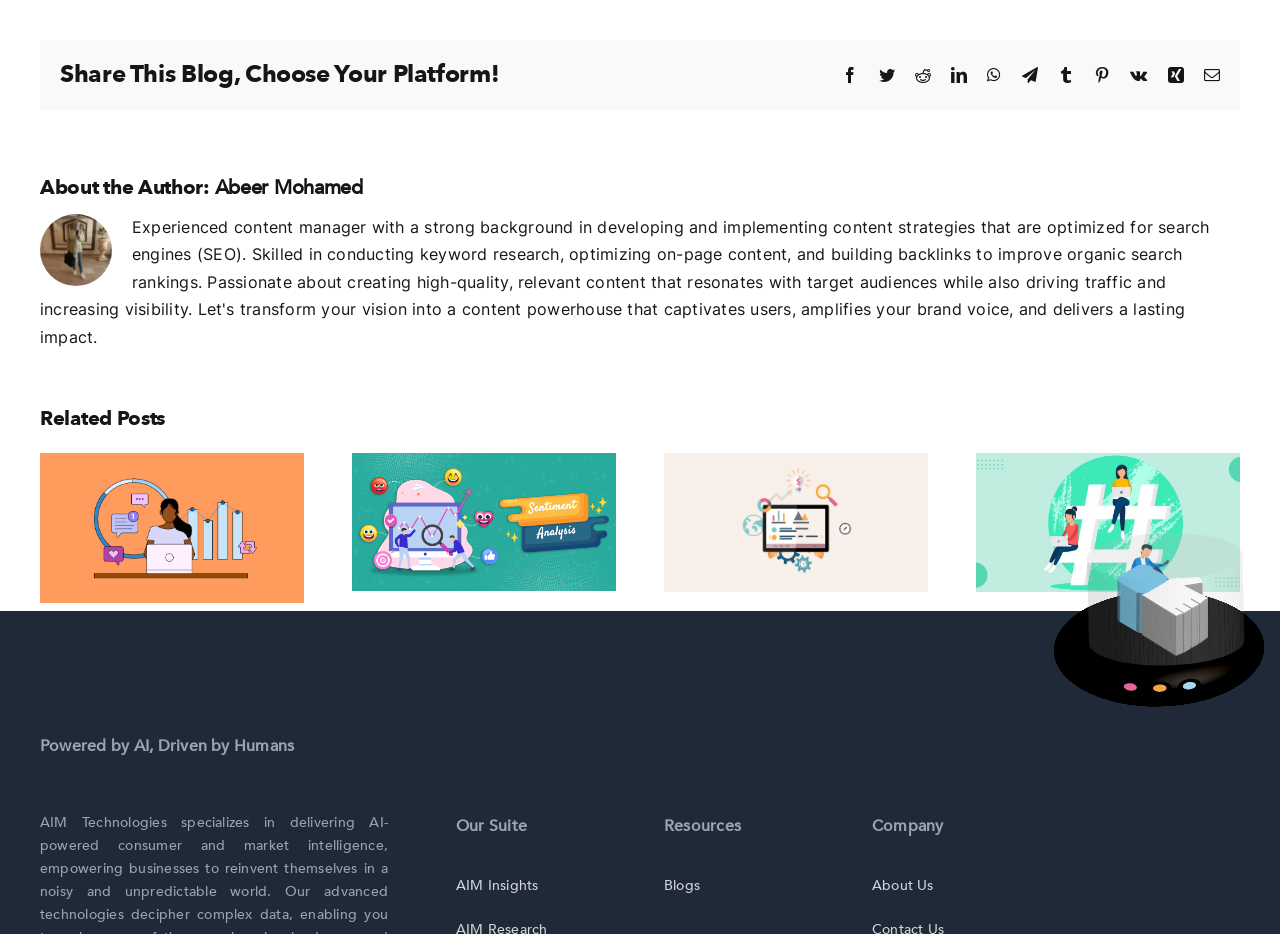Given the description of a UI element: "Blogs", identify the bounding box coordinates of the matching element in the webpage screenshot.

[0.519, 0.916, 0.644, 0.961]